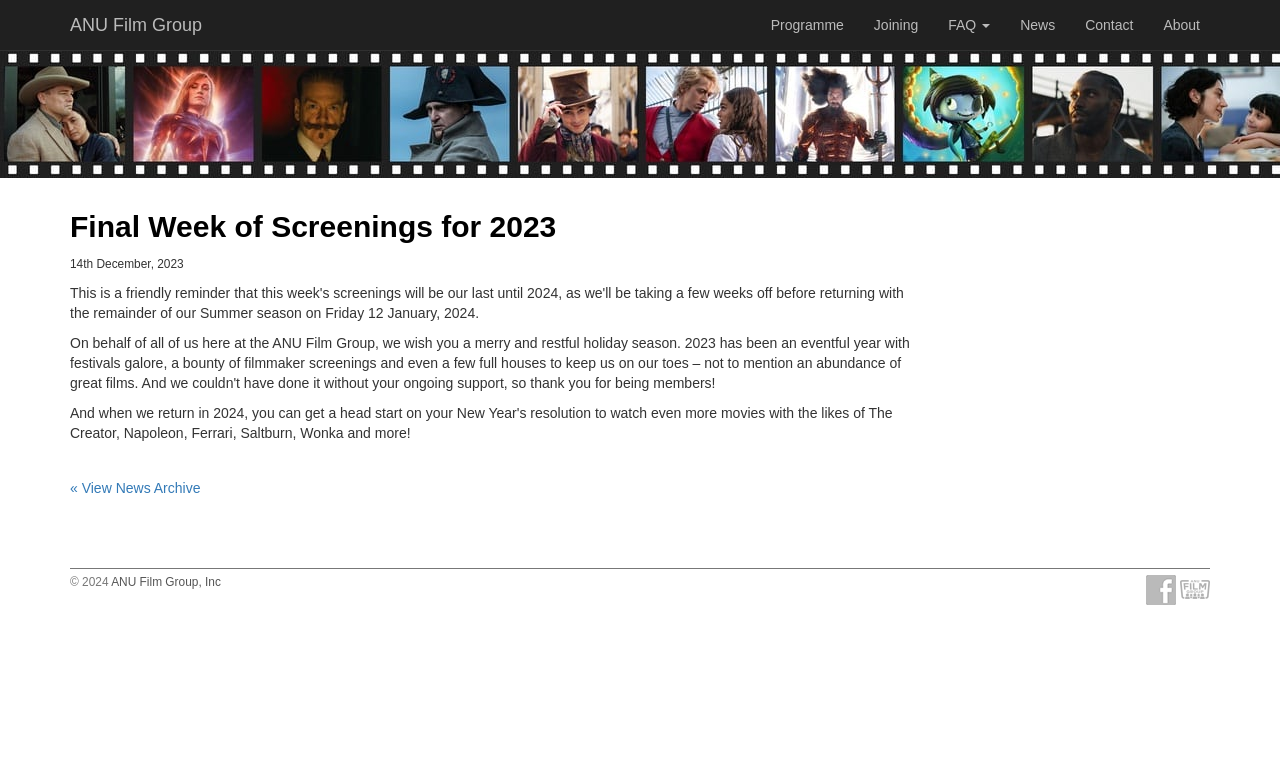Using the element description provided, determine the bounding box coordinates in the format (top-left x, top-left y, bottom-right x, bottom-right y). Ensure that all values are floating point numbers between 0 and 1. Element description: About

[0.897, 0.0, 0.949, 0.065]